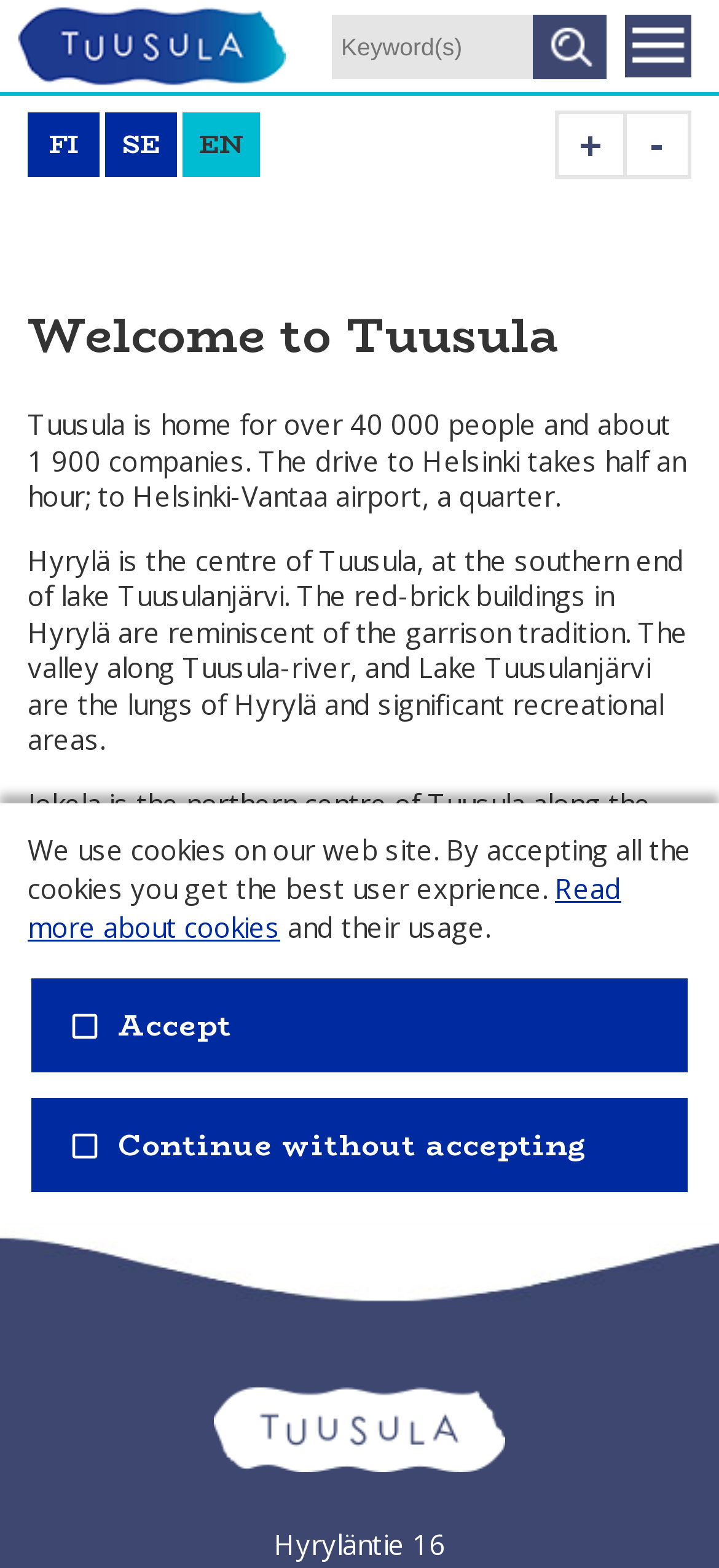What is the population of Tuusula?
Please provide a single word or phrase as the answer based on the screenshot.

over 40 000 people